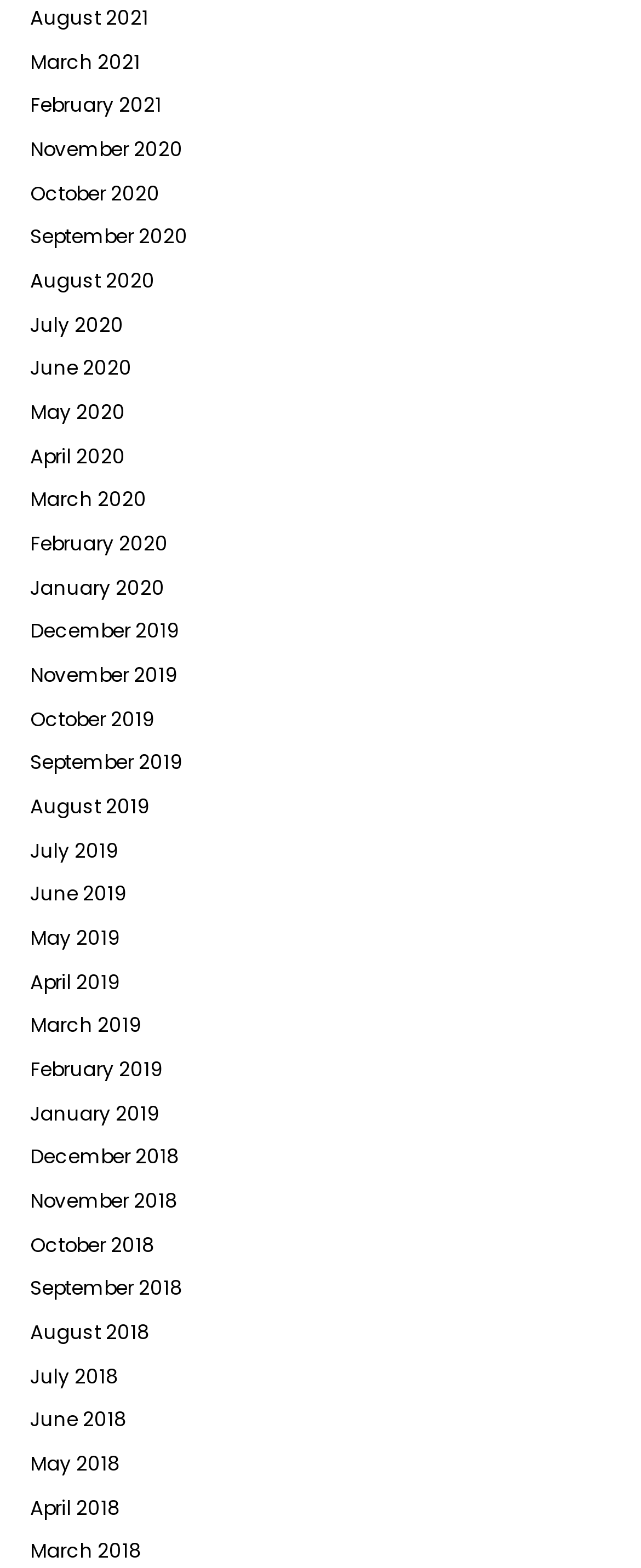Find the bounding box coordinates of the element to click in order to complete the given instruction: "access November 2020."

[0.047, 0.087, 0.285, 0.104]